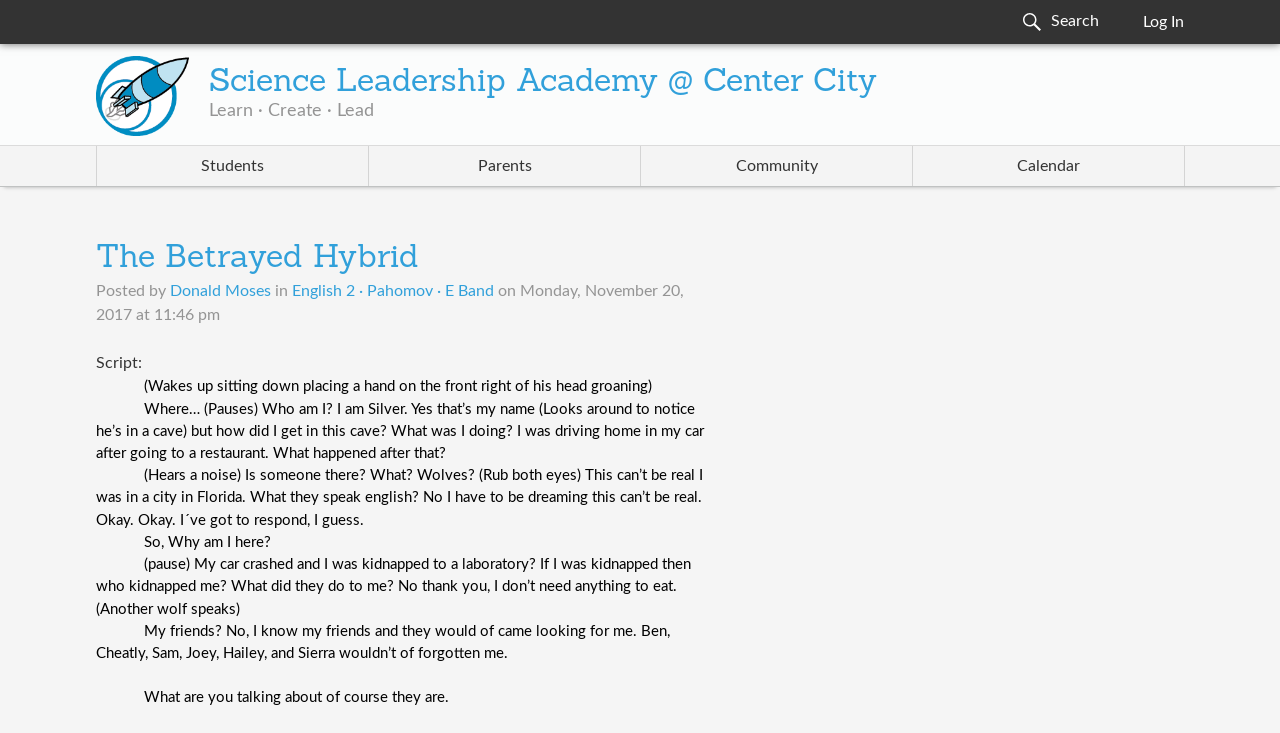Determine the bounding box coordinates of the UI element described by: "Image Comics".

None